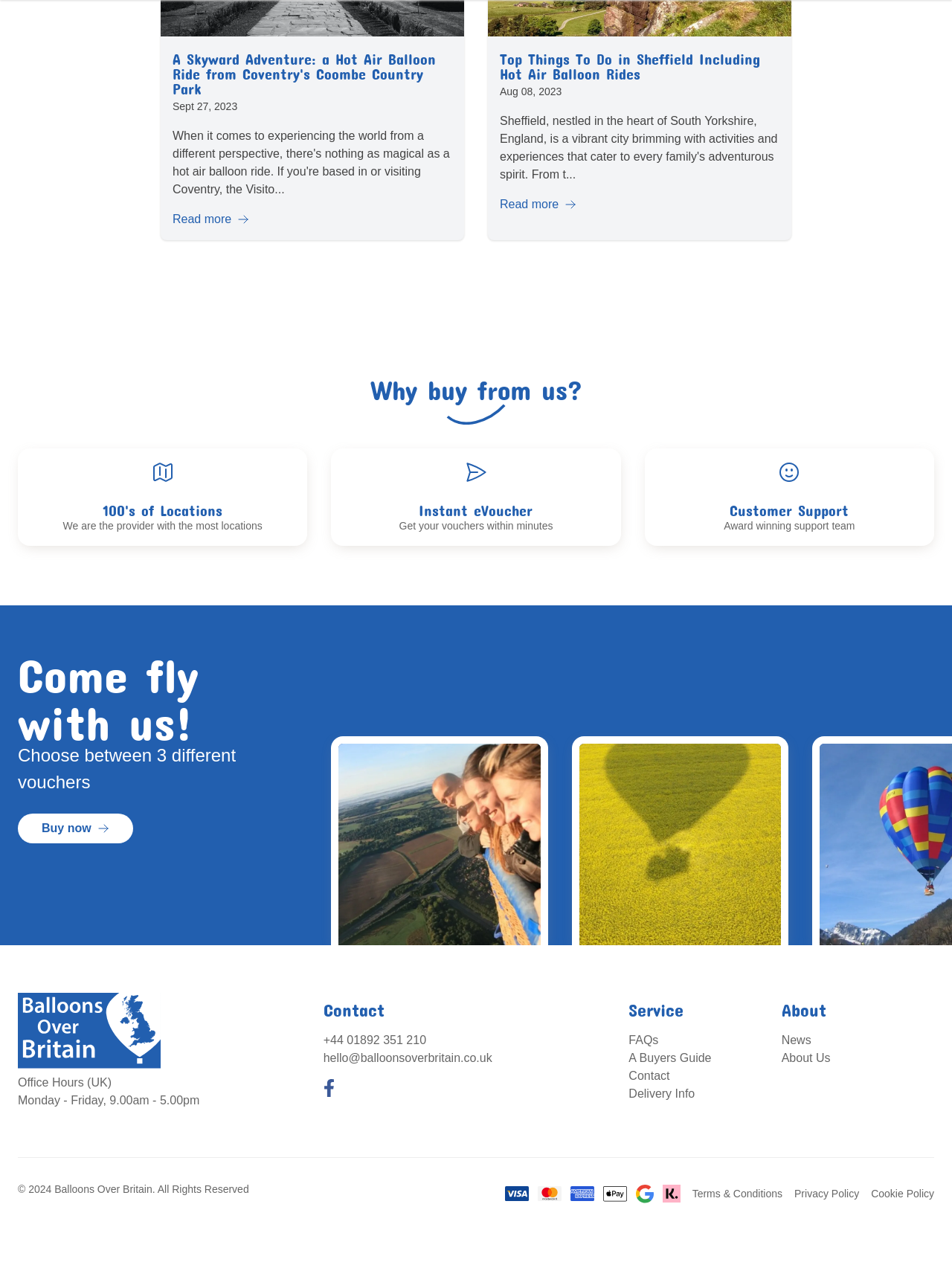Please locate the UI element described by "Cookie Policy" and provide its bounding box coordinates.

[0.915, 0.939, 0.981, 0.948]